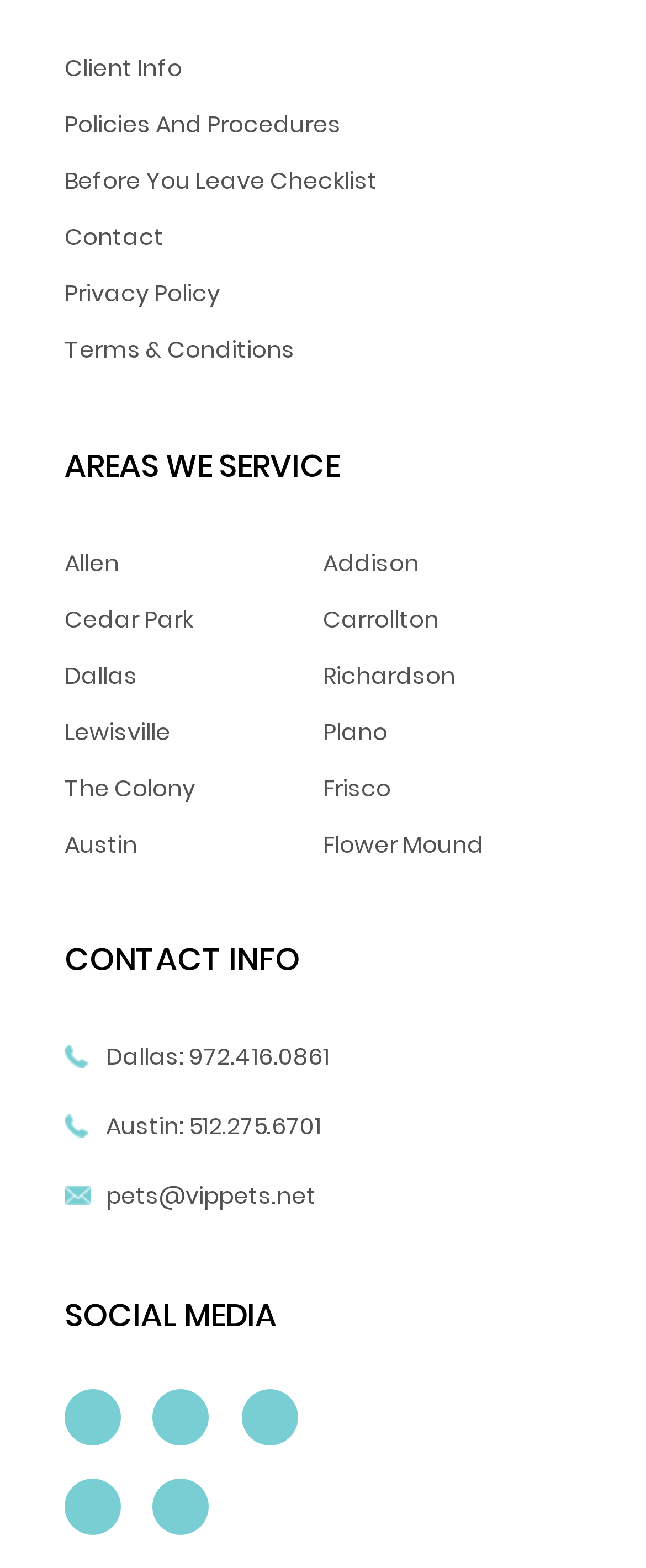Please identify the bounding box coordinates of the element's region that needs to be clicked to fulfill the following instruction: "Check our policies and procedures". The bounding box coordinates should consist of four float numbers between 0 and 1, i.e., [left, top, right, bottom].

[0.1, 0.069, 0.528, 0.09]